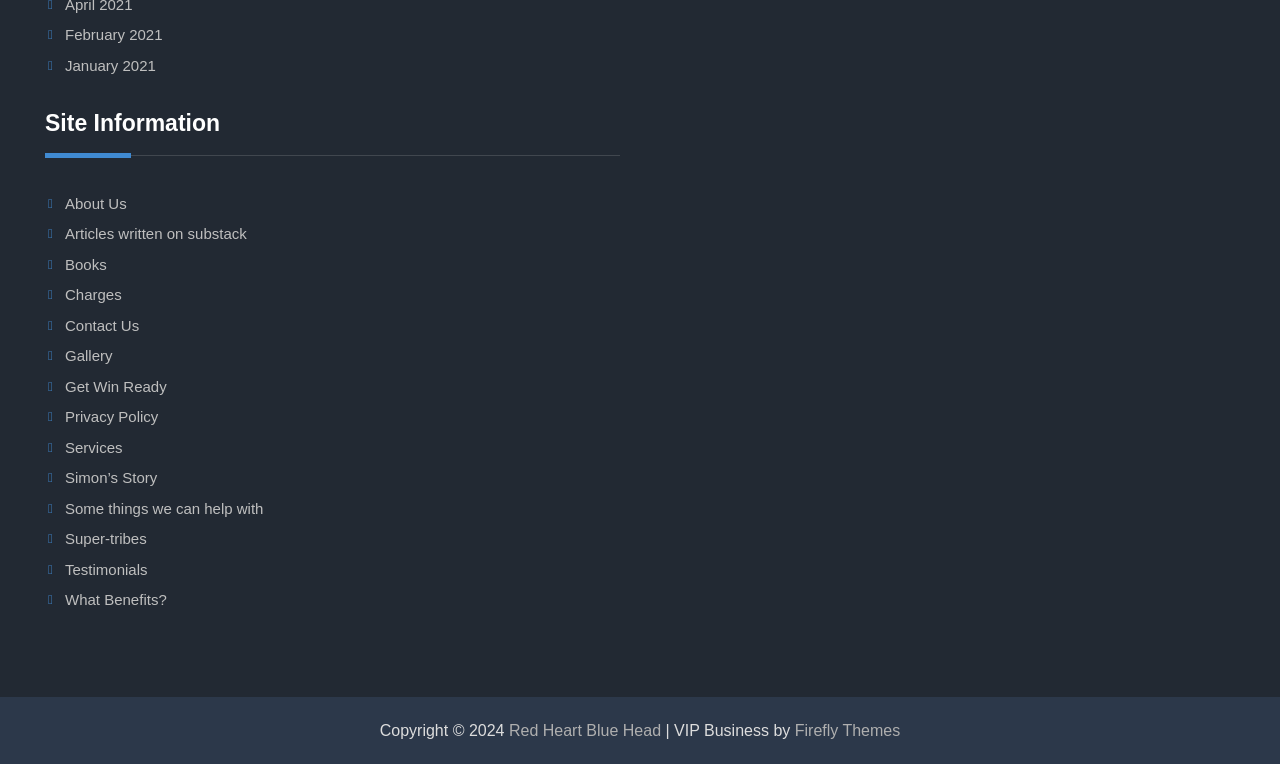Answer the question with a single word or phrase: 
How many links are available on the webpage?

19